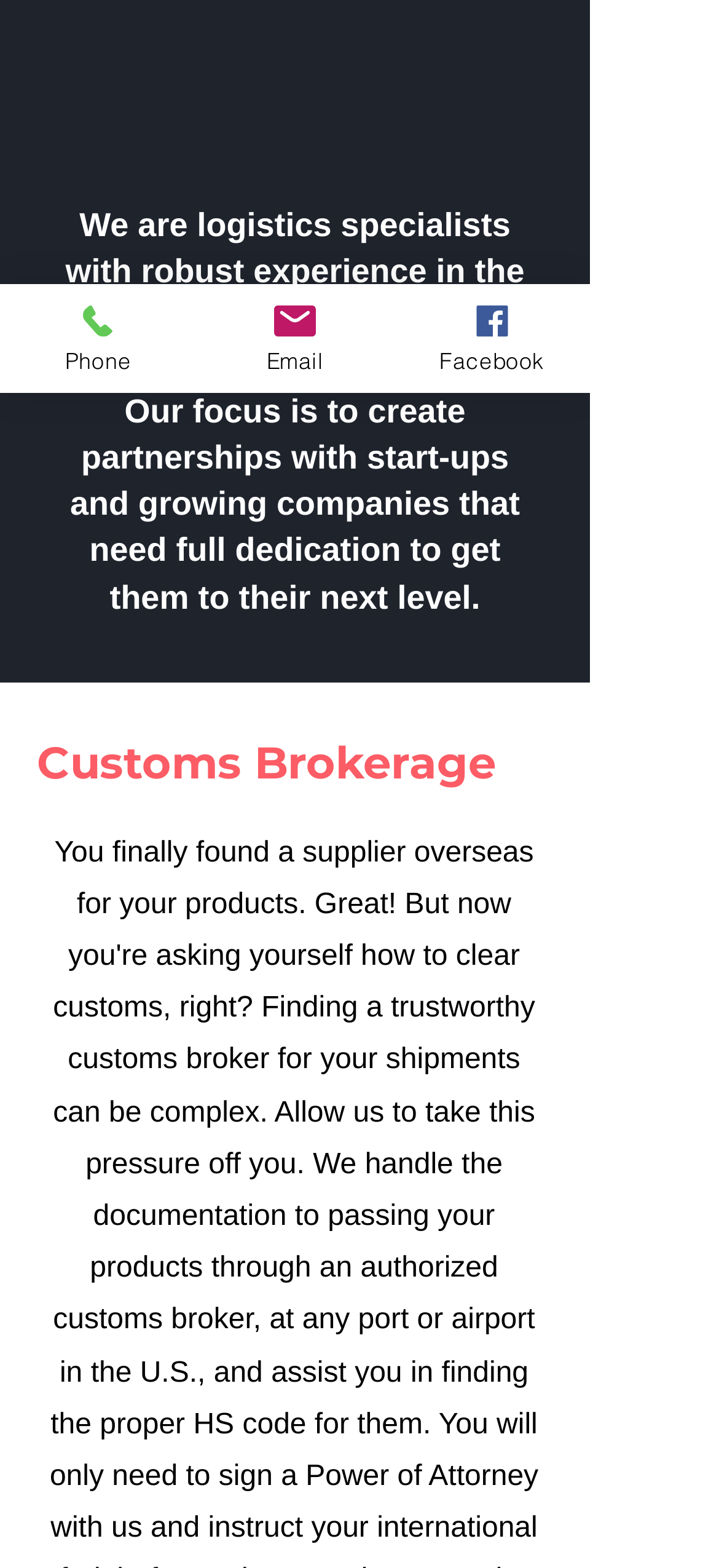Provide the bounding box for the UI element matching this description: "Facebook".

[0.547, 0.181, 0.821, 0.251]